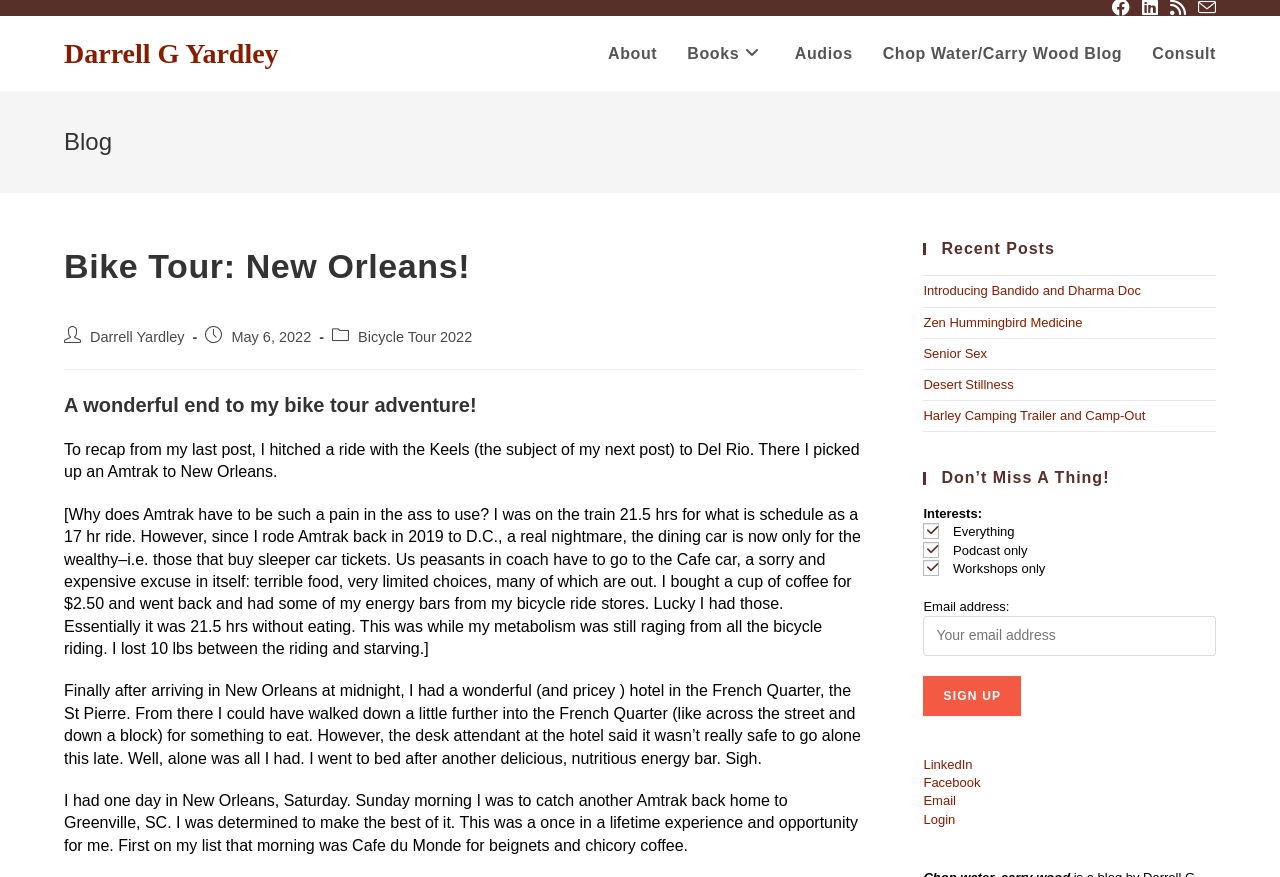Create an in-depth description of the webpage, covering main sections.

This webpage is about a blog post titled "Bike Tour: New Orleans!" by Darrell G Yardley. At the top, there is a navigation menu with links to "About", "Books", "Audios", "Chop Water/Carry Wood Blog", and "Consult". Below the navigation menu, there is a header section with a title "Blog" and a subheading "Bike Tour: New Orleans!".

The main content of the blog post is a personal account of the author's bike tour adventure in New Orleans. The post starts with an introduction, followed by a series of paragraphs describing the author's experiences, including taking an Amtrak train, arriving in New Orleans, and visiting Cafe du Monde for beignets and chicory coffee.

To the right of the main content, there is a sidebar with several sections. The first section is titled "Recent Posts" and lists five links to other blog posts. Below that, there is a section titled "Don't Miss A Thing!" with a subscription form to receive updates via email. The form includes checkboxes to select specific topics of interest and a "Sign up" button.

At the bottom of the sidebar, there are links to the author's social media profiles, including LinkedIn, Facebook, and Email, as well as a "Login" link.

Throughout the webpage, there are no images, but there are several headings, links, and blocks of text that provide a clear structure and organization to the content.